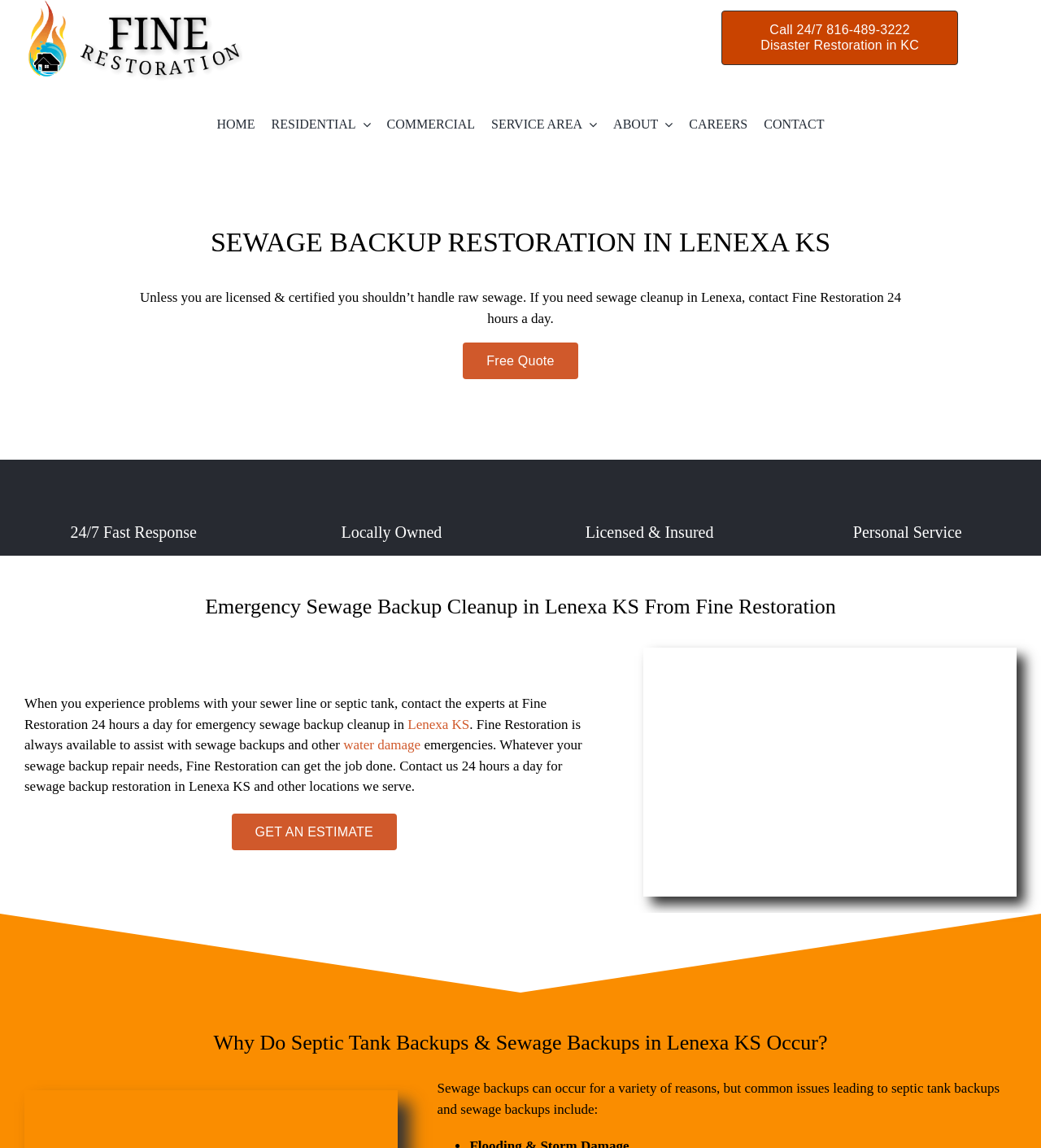Identify the bounding box coordinates necessary to click and complete the given instruction: "Contact for sewage backup restoration".

[0.734, 0.1, 0.792, 0.117]